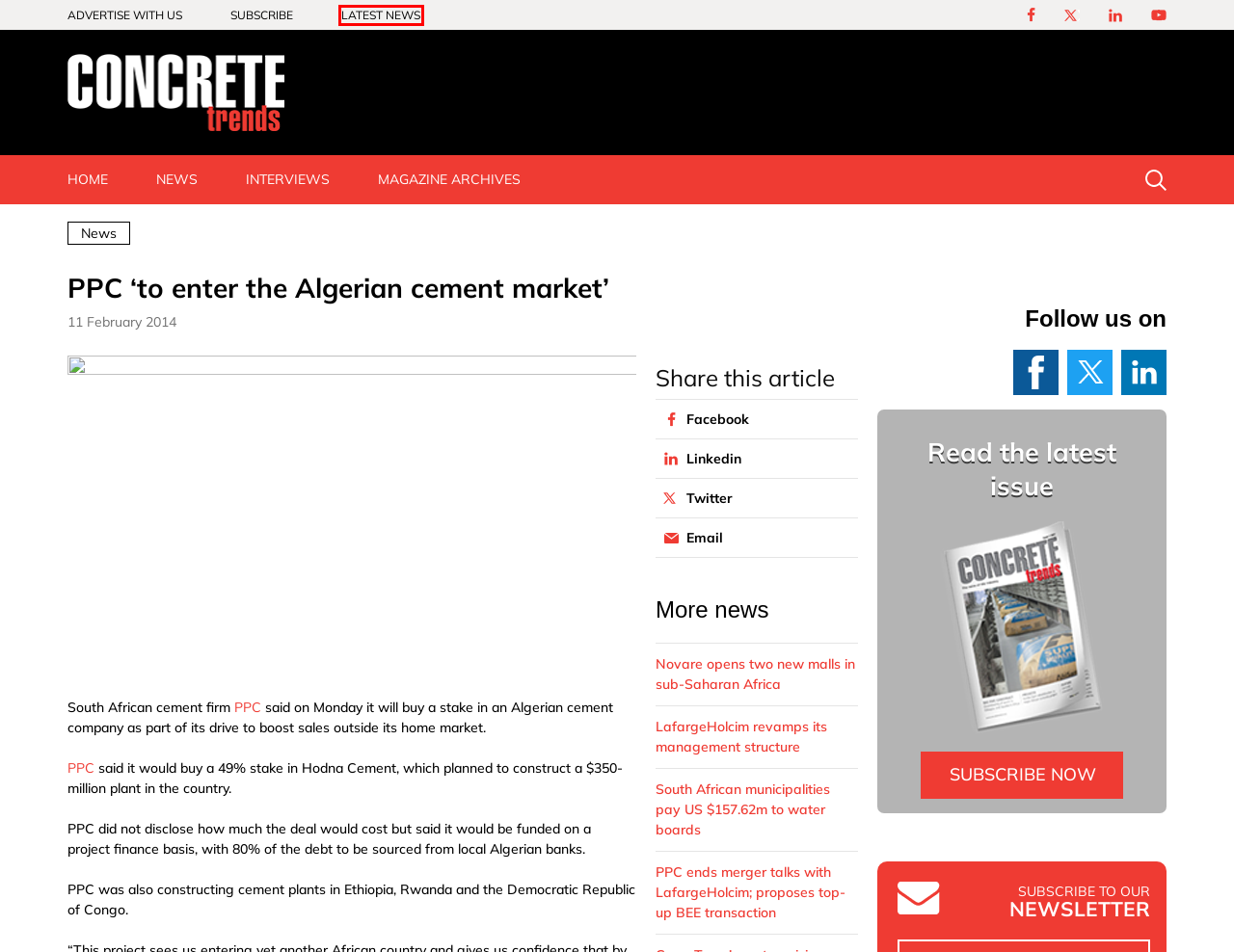You see a screenshot of a webpage with a red bounding box surrounding an element. Pick the webpage description that most accurately represents the new webpage after interacting with the element in the red bounding box. The options are:
A. PPC Cement | Aggregates, Concrete, Fly Ash
B. Concrete Trends | Serving the global concrete and construction sector, with a focus on Africa.
C. Interviews Archives - Concrete Trends
D. PPC ends merger talks with LafargeHolcim; proposes top-up BEE transaction - Concrete Trends
E. LafargeHolcim revamps its management structure - Concrete Trends
F. Novare opens two new malls in sub-Saharan Africa - Concrete Trends
G. Issues Archive - Concrete Trends
H. Home - Concrete Trends

B